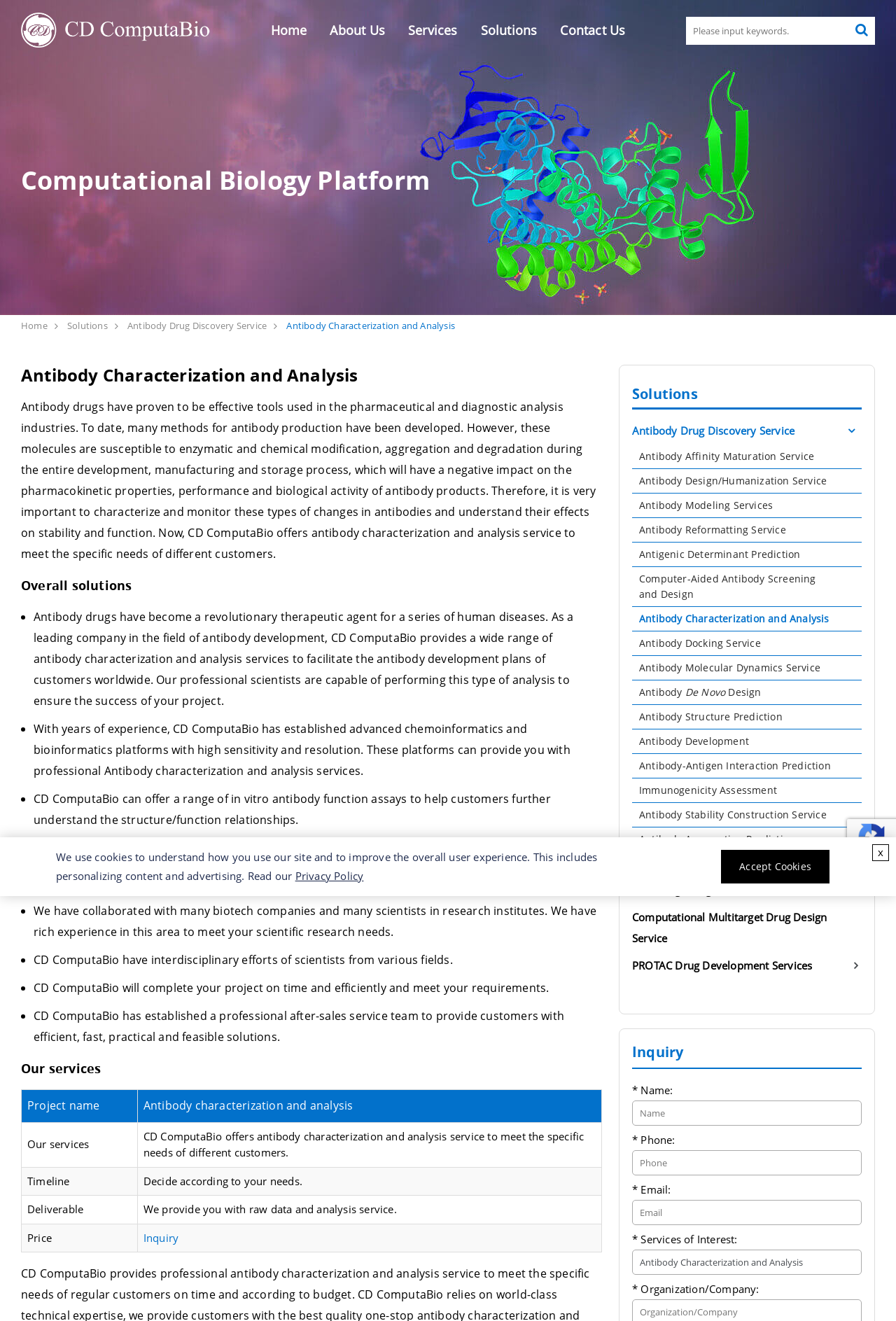Extract the heading text from the webpage.

Antibody Characterization and Analysis